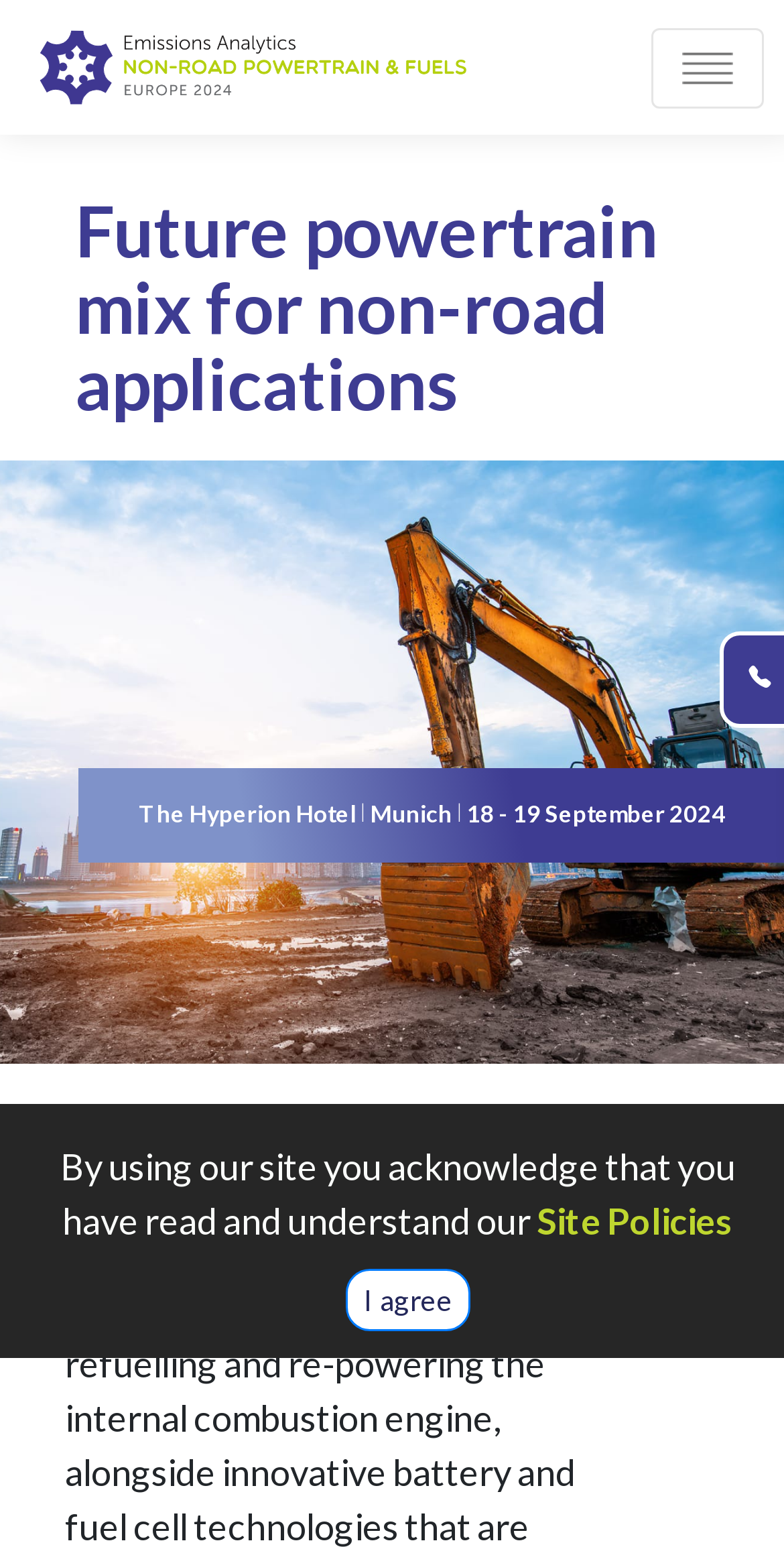Determine the bounding box for the UI element that matches this description: "Toggle navigation".

[0.831, 0.018, 0.974, 0.07]